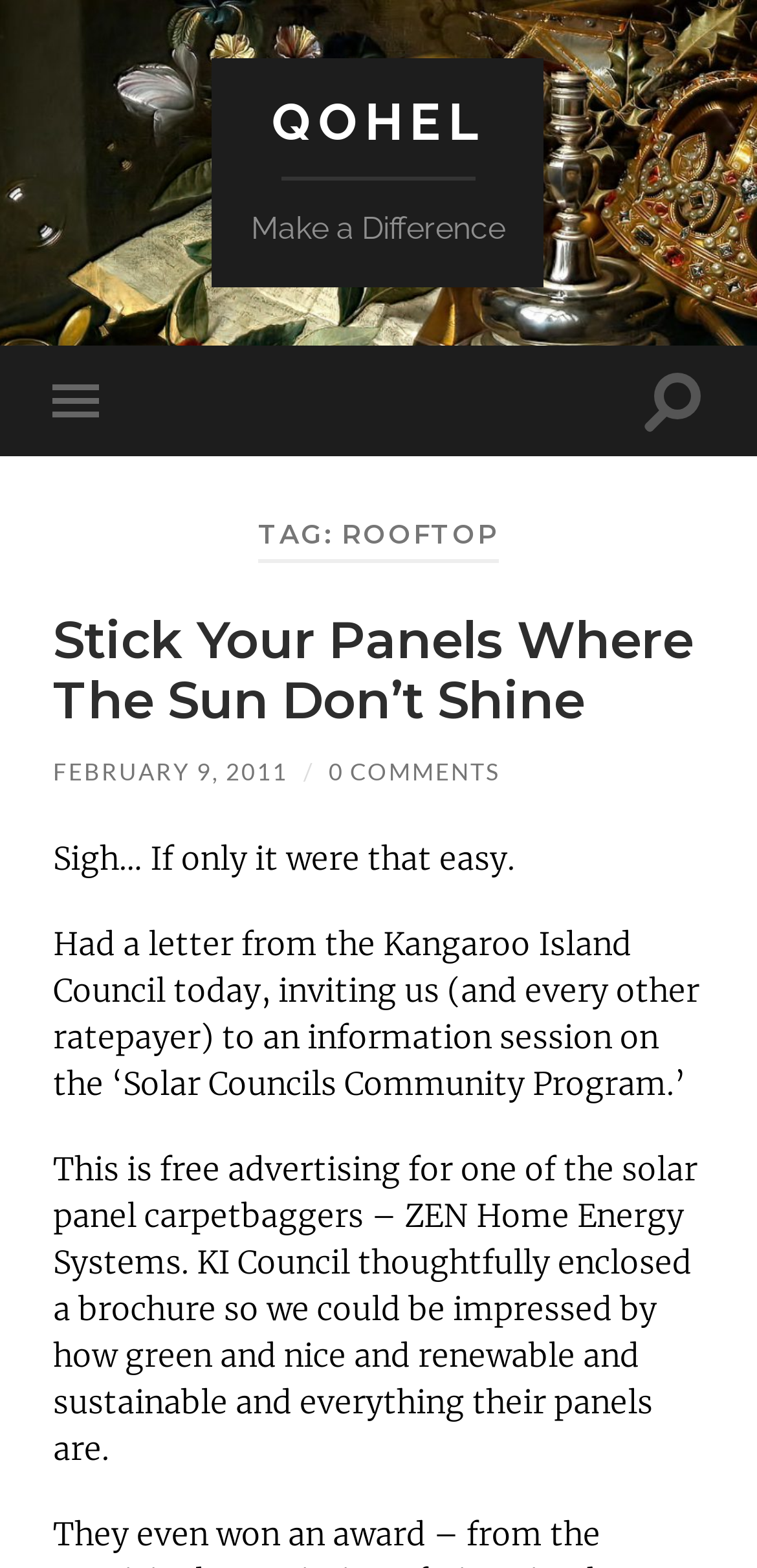How many comments does the article have?
Give a detailed explanation using the information visible in the image.

The number of comments can be found in the link element with the text '0 COMMENTS'.